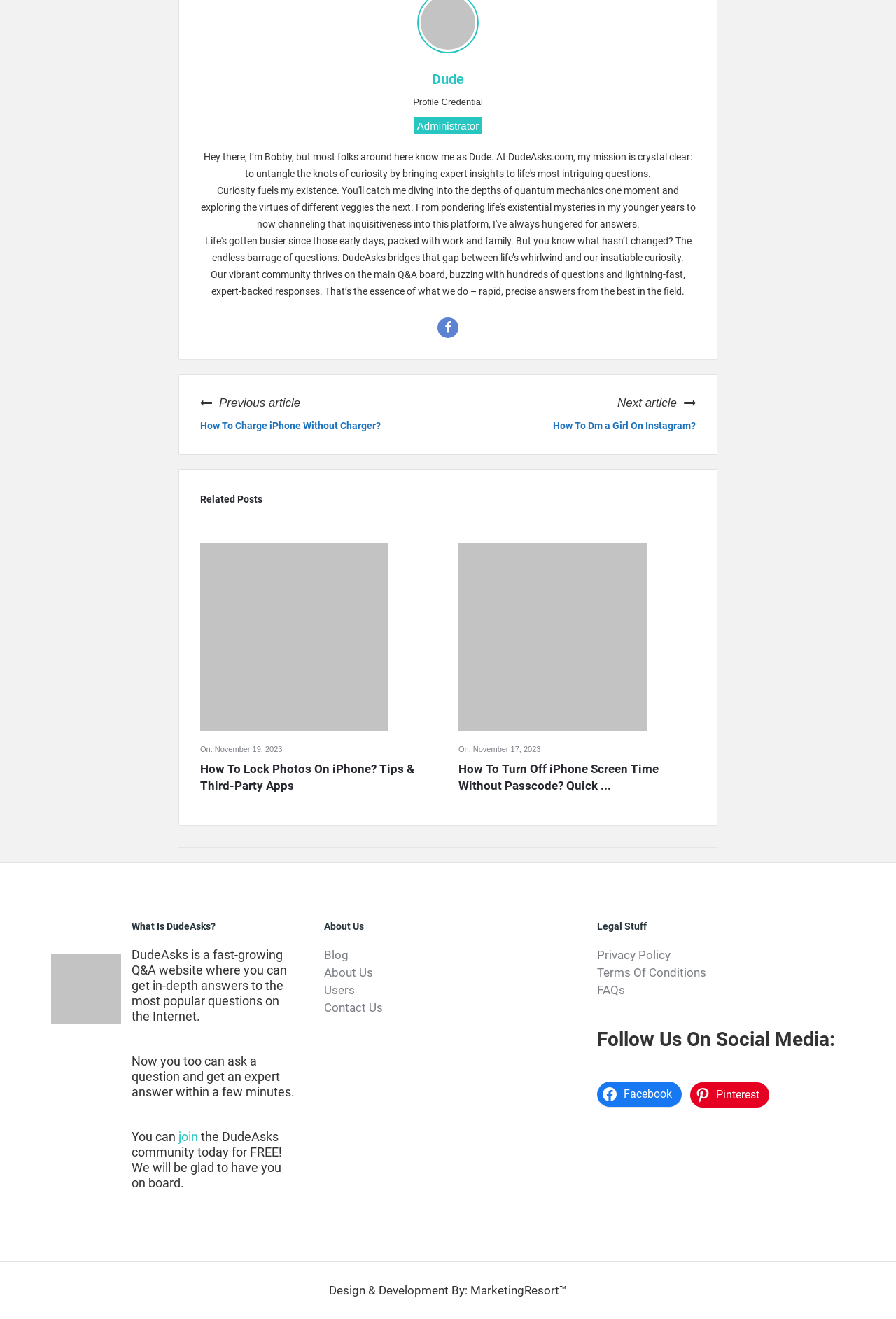Using the format (top-left x, top-left y, bottom-right x, bottom-right y), and given the element description, identify the bounding box coordinates within the screenshot: FAQs

[0.666, 0.745, 0.698, 0.756]